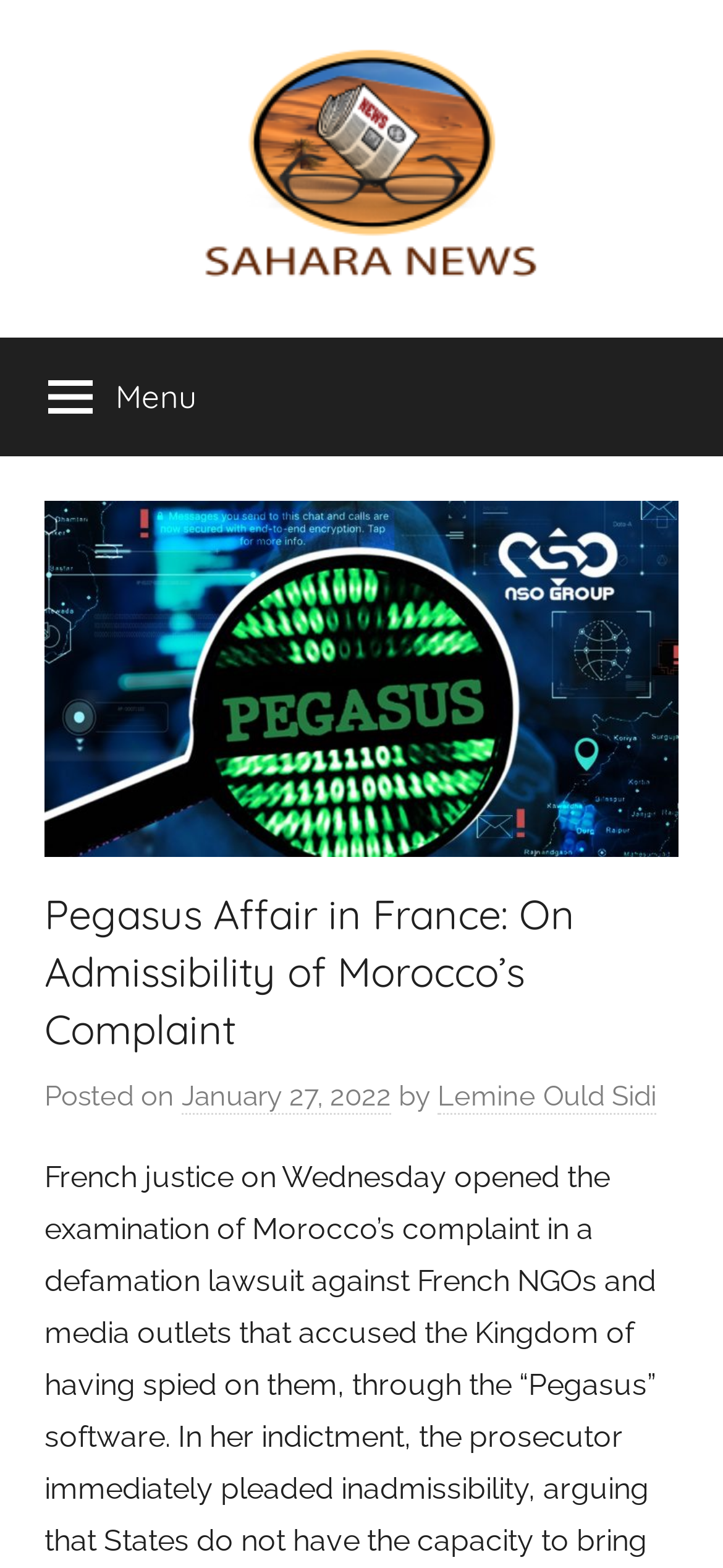Create a detailed summary of the webpage's content and design.

The webpage is about the Pegasus Affair in France, specifically discussing the admissibility of Morocco's complaint. At the top, there is a logo of Sahara News, accompanied by a link to the same website. Below the logo, there is a tagline that reads "All the info on the Sahara revealed".

On the top-left corner, there is a menu button labeled "Menu" that, when expanded, controls the primary menu. The main content of the webpage is headed by a title "Pegasus Affair in France: On Admissibility of Morocco’s Complaint" which is positioned in the middle of the page. Below the title, there is a posting information section that includes the date "January 27, 2022" and the author's name "Lemine Ould Sidi".